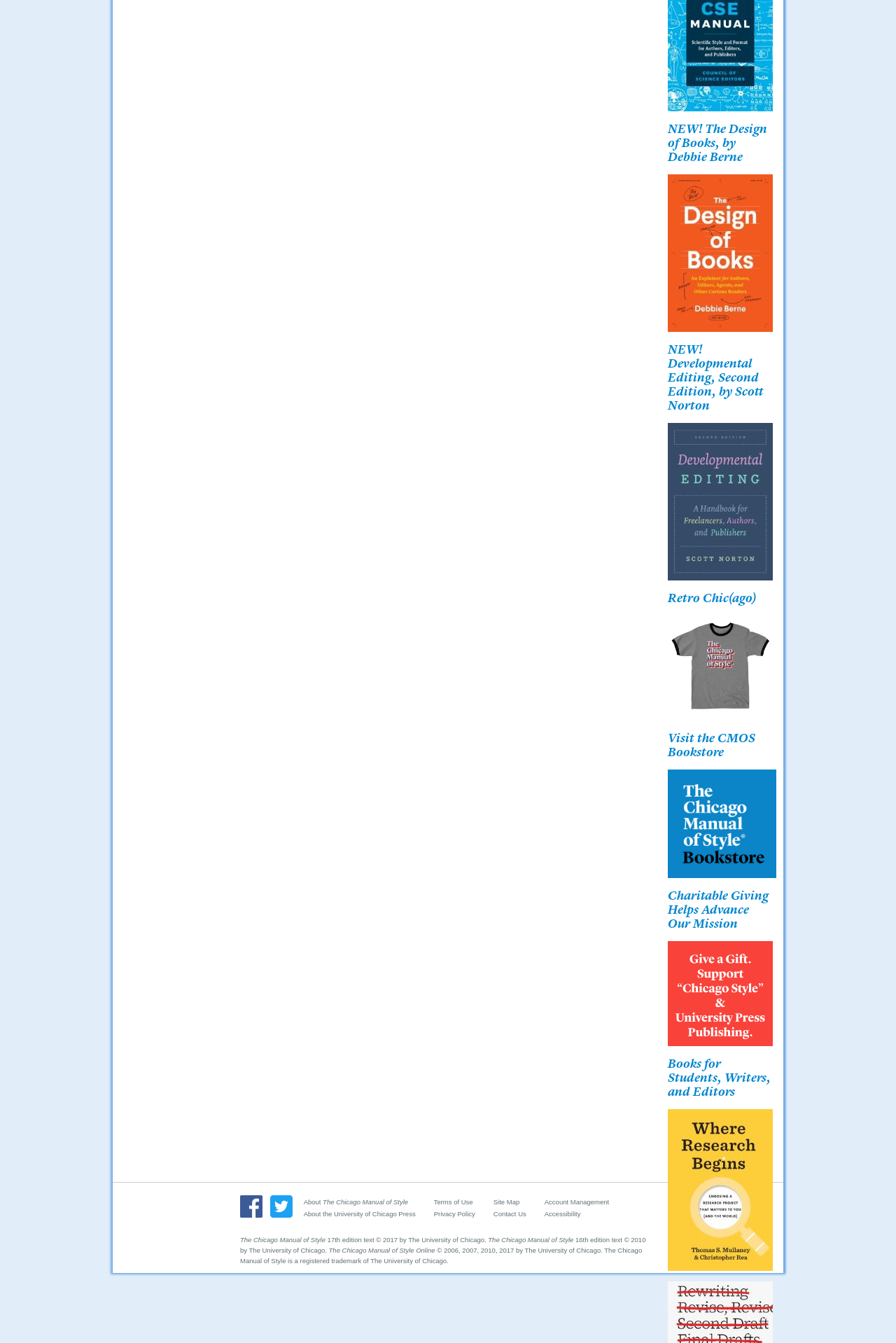What is the purpose of the 'Visit the CMOS Bookstore' link?
Please look at the screenshot and answer using one word or phrase.

To visit the bookstore